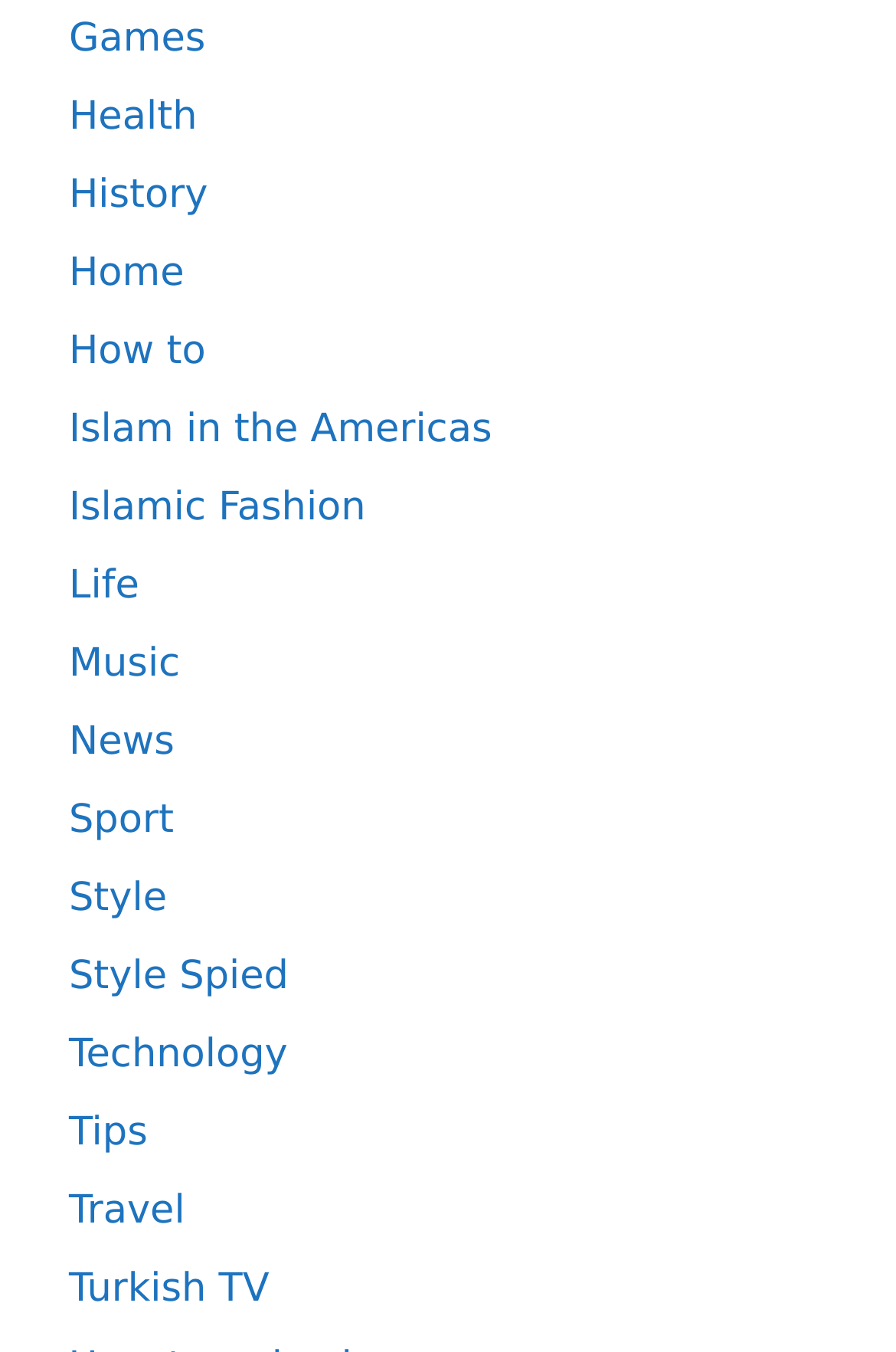Determine the bounding box coordinates of the clickable element to complete this instruction: "Check the News". Provide the coordinates in the format of four float numbers between 0 and 1, [left, top, right, bottom].

[0.077, 0.532, 0.195, 0.566]